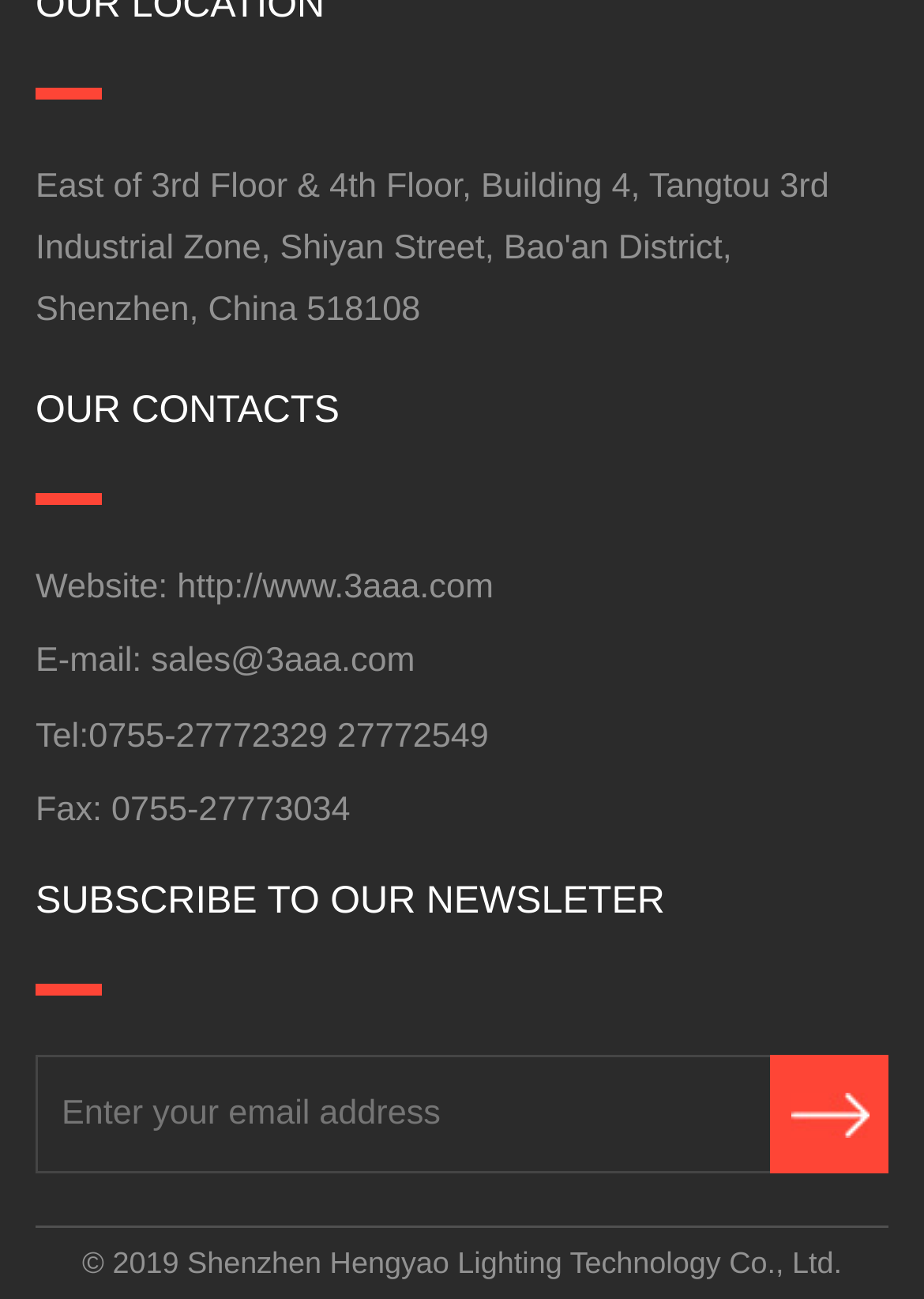Use the details in the image to answer the question thoroughly: 
What is the copyright year of the website?

The copyright information is located at the bottom of the webpage, and it states '© 2019 Shenzhen Hengyao Lighting Technology Co., Ltd.', indicating that the copyright year is 2019.